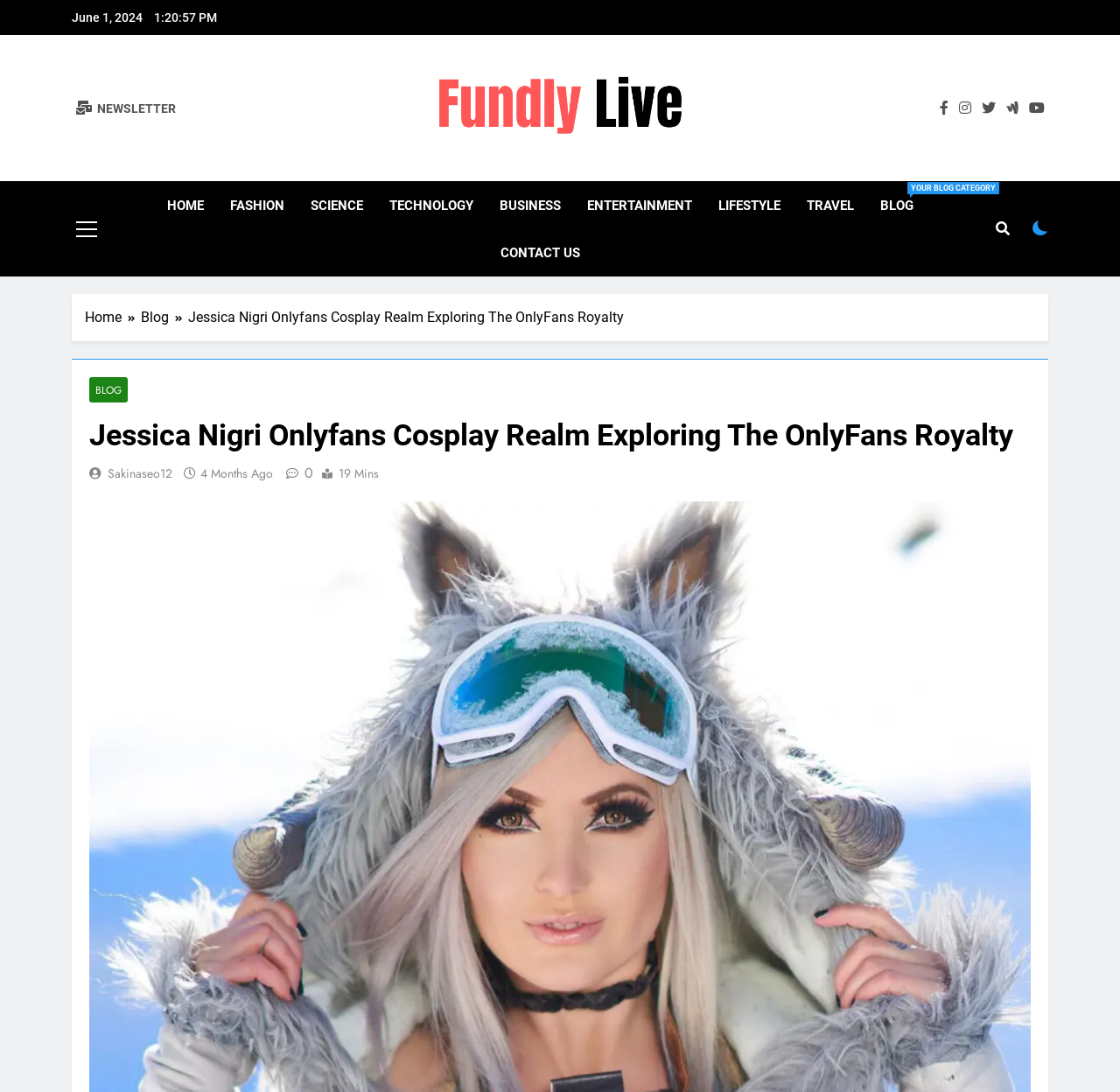What is the date displayed on the webpage?
Look at the image and respond with a single word or a short phrase.

June 1, 2024